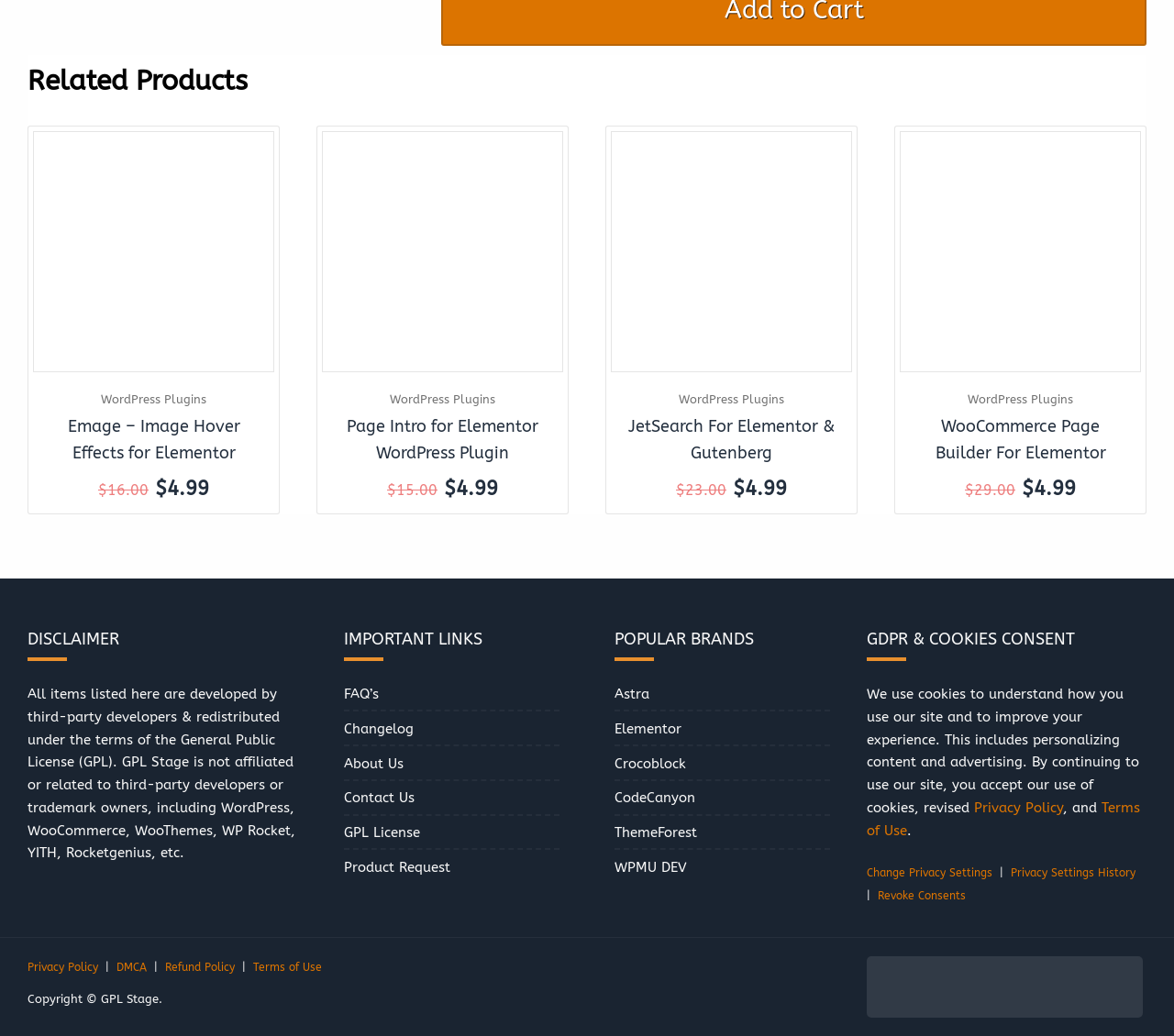Given the description of the UI element: "WooCommerce Page Builder For Elementor", predict the bounding box coordinates in the form of [left, top, right, bottom], with each value being a float between 0 and 1.

[0.78, 0.399, 0.958, 0.481]